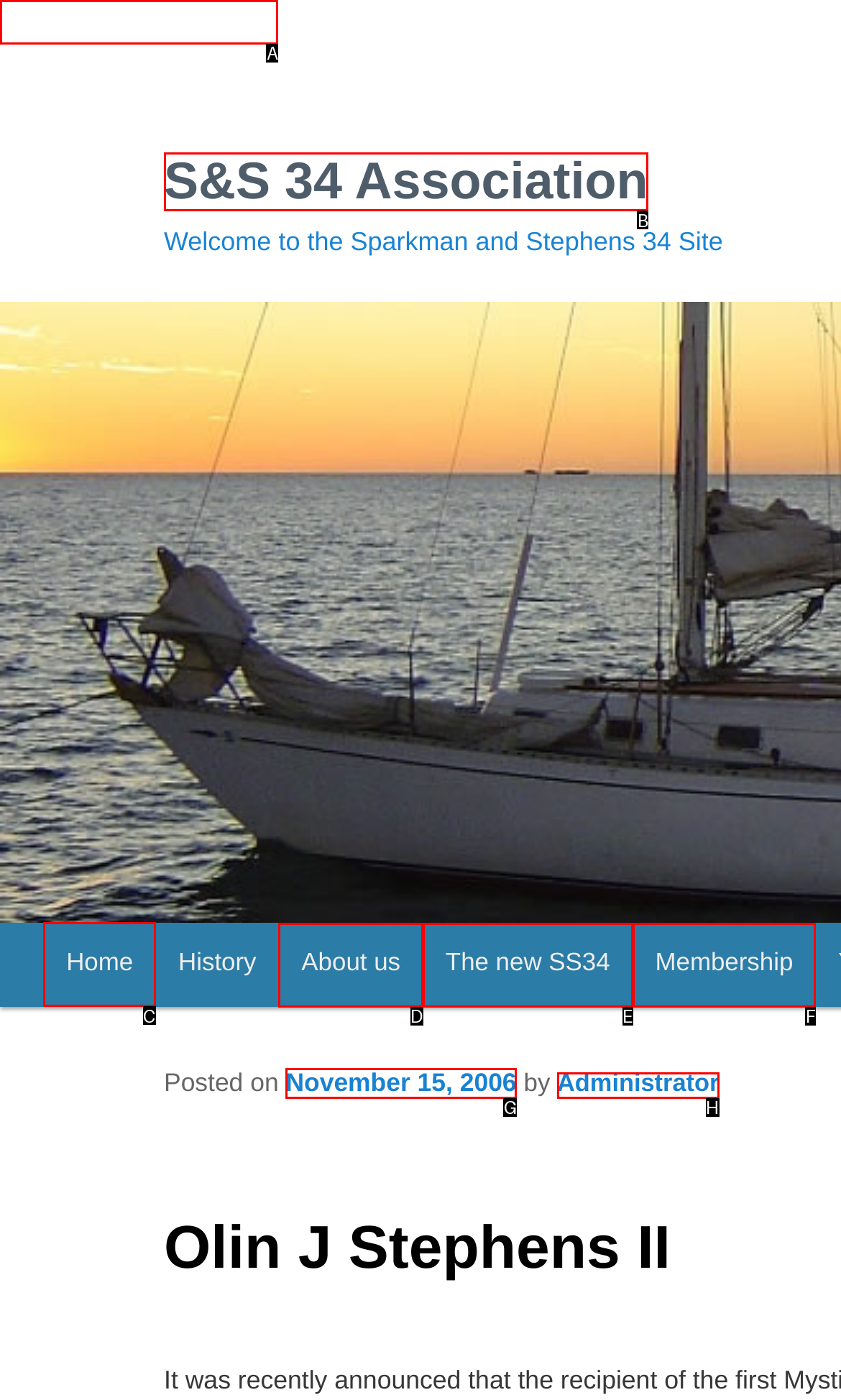Select the correct option from the given choices to perform this task: go to home page. Provide the letter of that option.

C